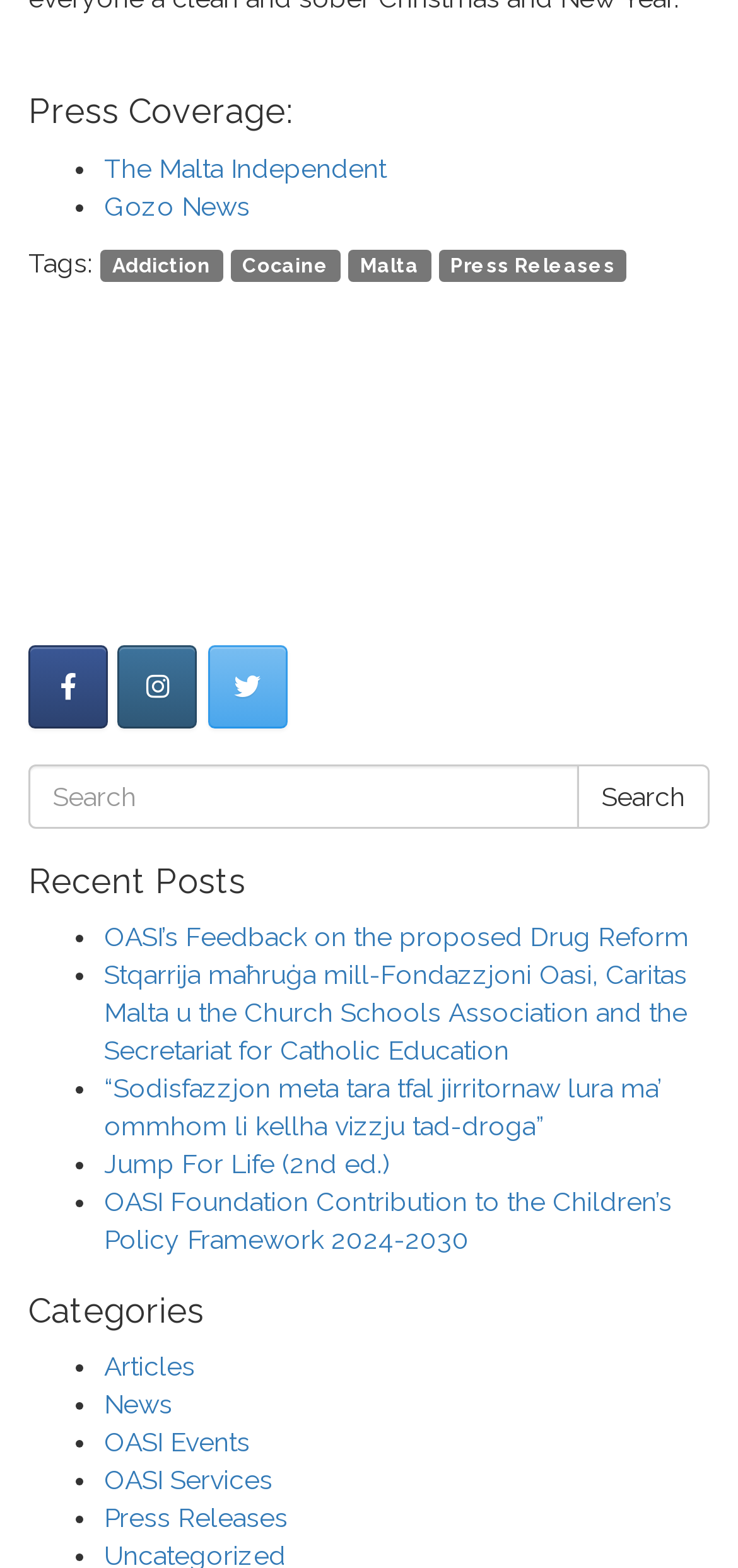Determine the bounding box coordinates of the target area to click to execute the following instruction: "Read The Malta Independent press coverage."

[0.141, 0.098, 0.523, 0.117]